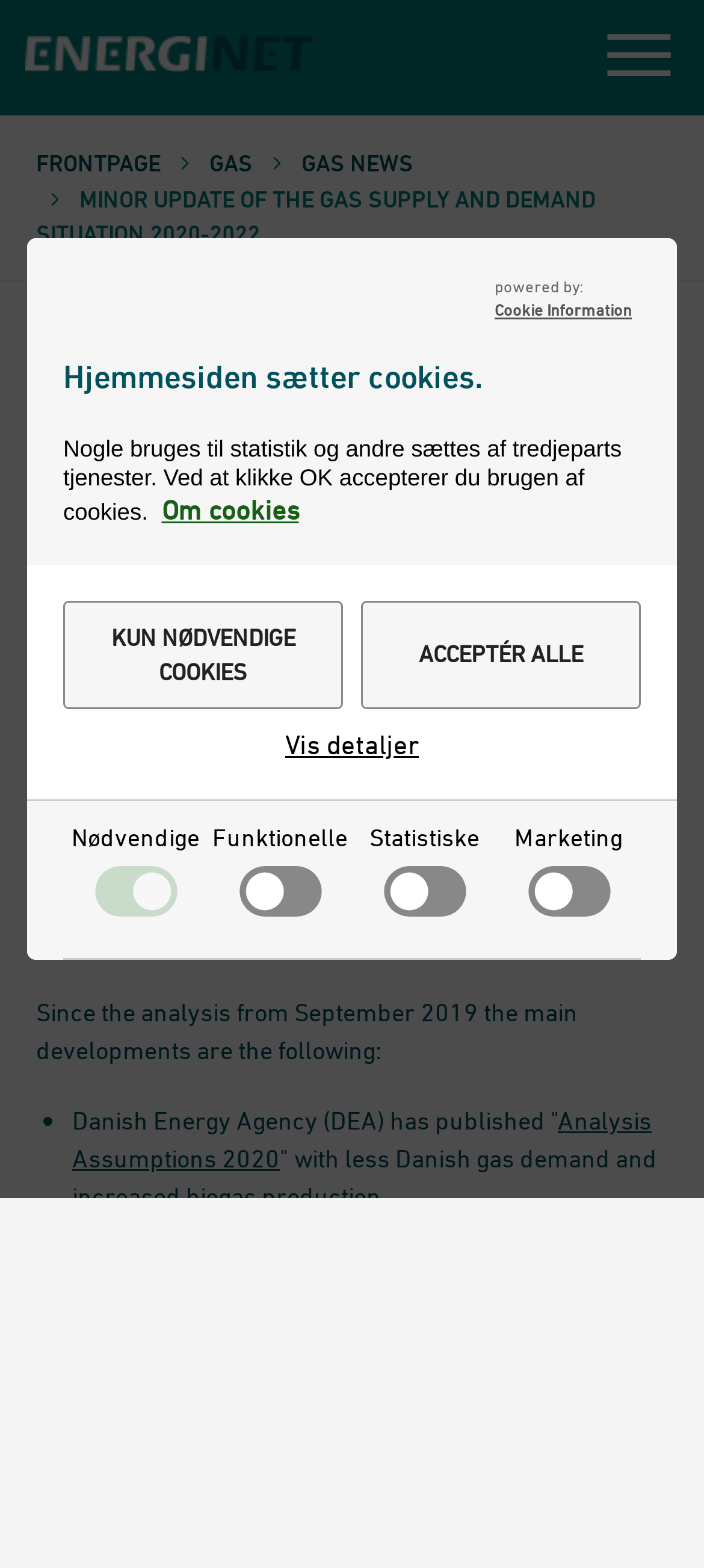Please identify the bounding box coordinates of the clickable area that will fulfill the following instruction: "Click the 'Vis detaljer' button". The coordinates should be in the format of four float numbers between 0 and 1, i.e., [left, top, right, bottom].

[0.405, 0.465, 0.595, 0.488]